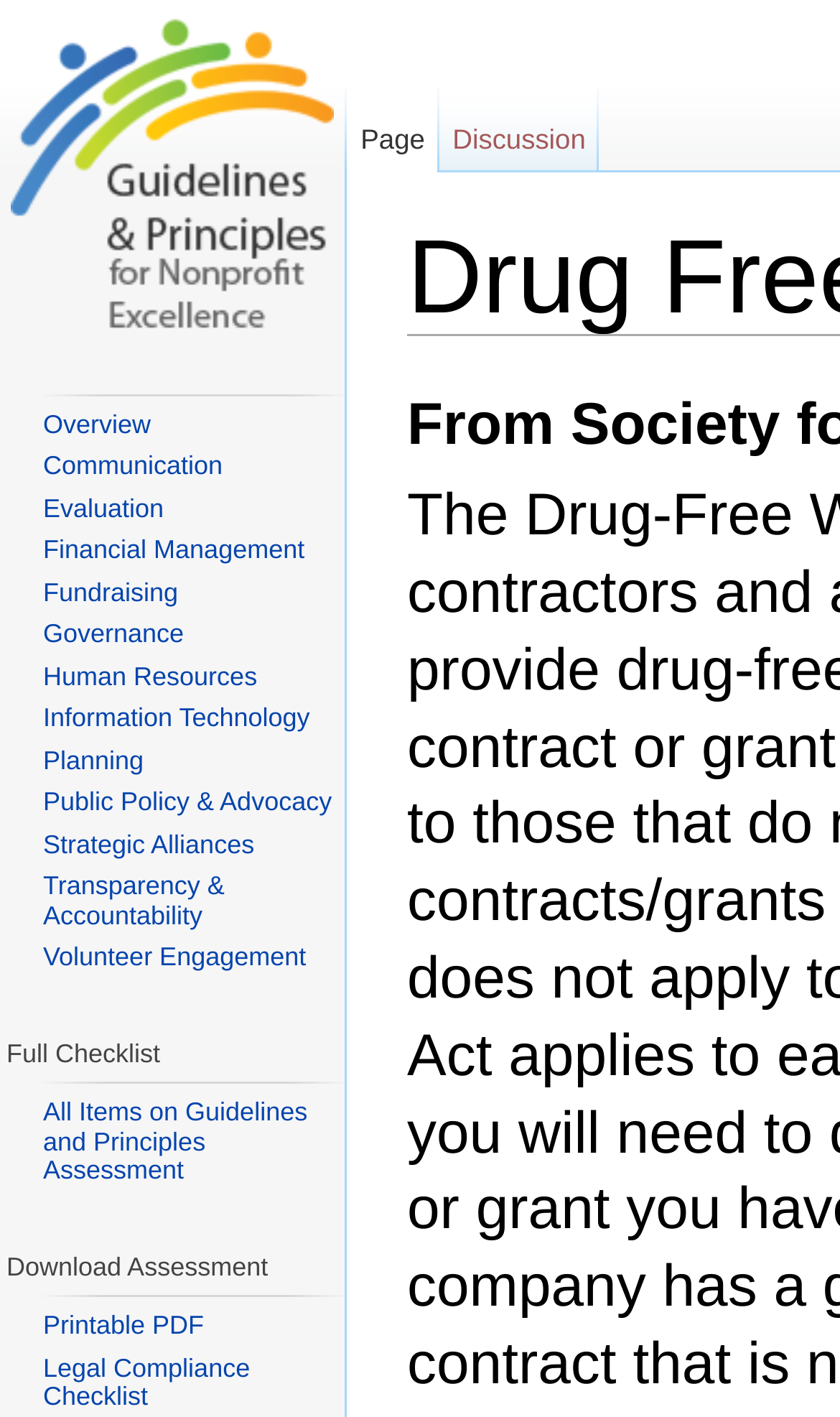What is the last link in the 'Full Checklist' section?
Please provide a comprehensive answer to the question based on the webpage screenshot.

I looked at the 'Full Checklist' section and found the last link, which is 'Legal Compliance Checklist', located at the bottom of the section.